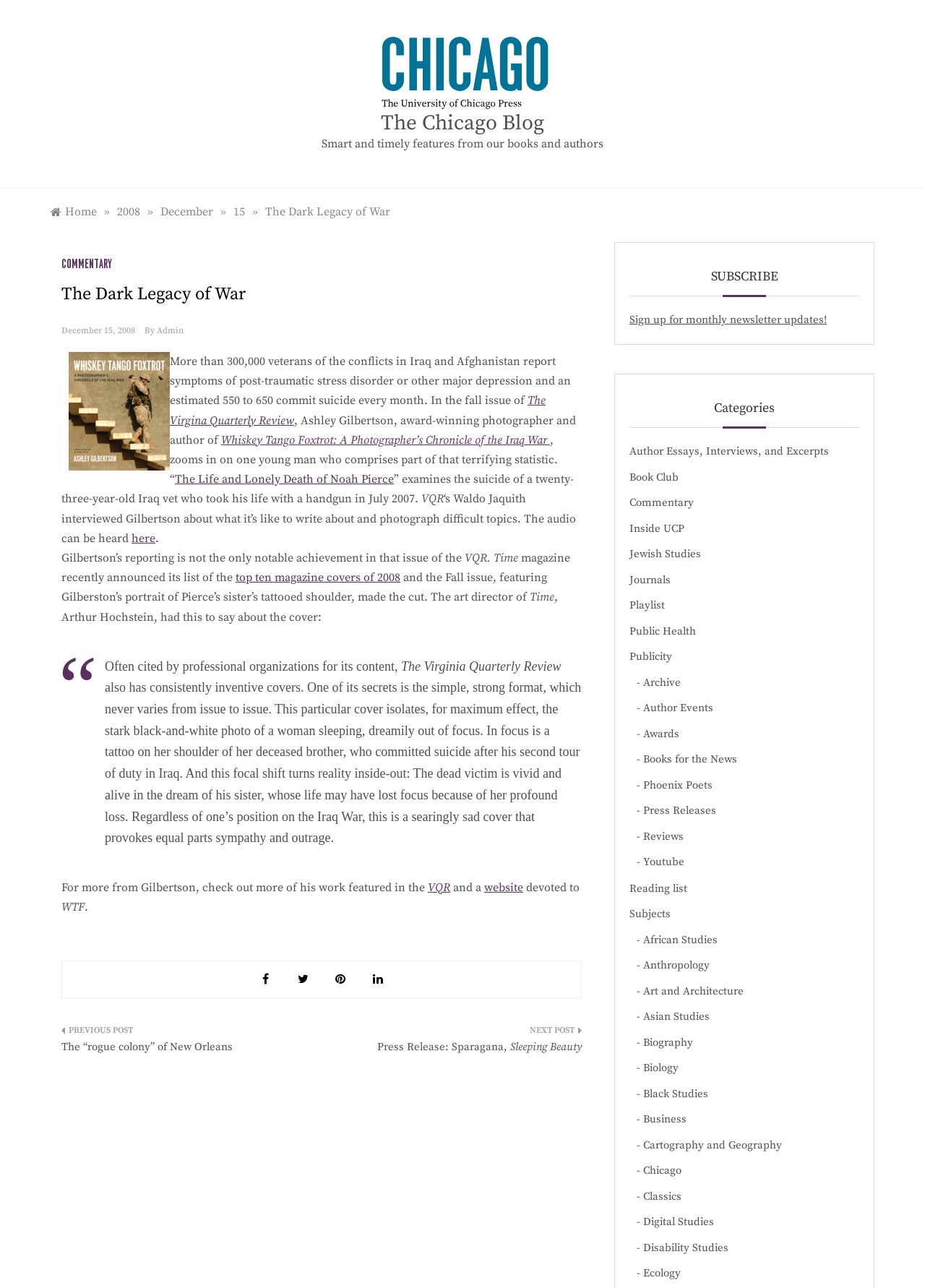Locate the bounding box coordinates of the region to be clicked to comply with the following instruction: "Read the article 'The Dark Legacy of War'". The coordinates must be four float numbers between 0 and 1, in the form [left, top, right, bottom].

[0.066, 0.217, 0.629, 0.241]